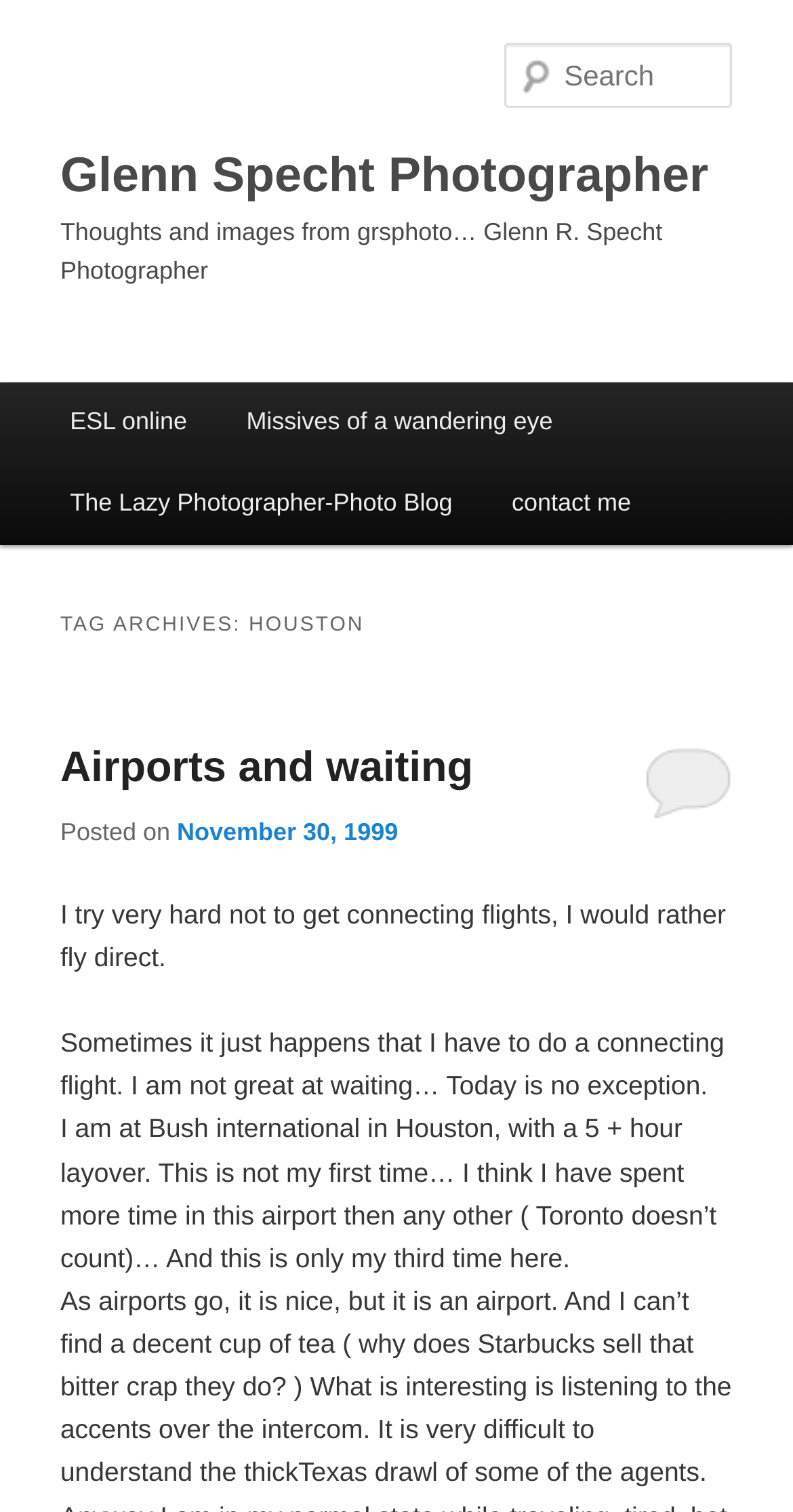Extract the main heading text from the webpage.

Glenn Specht Photographer